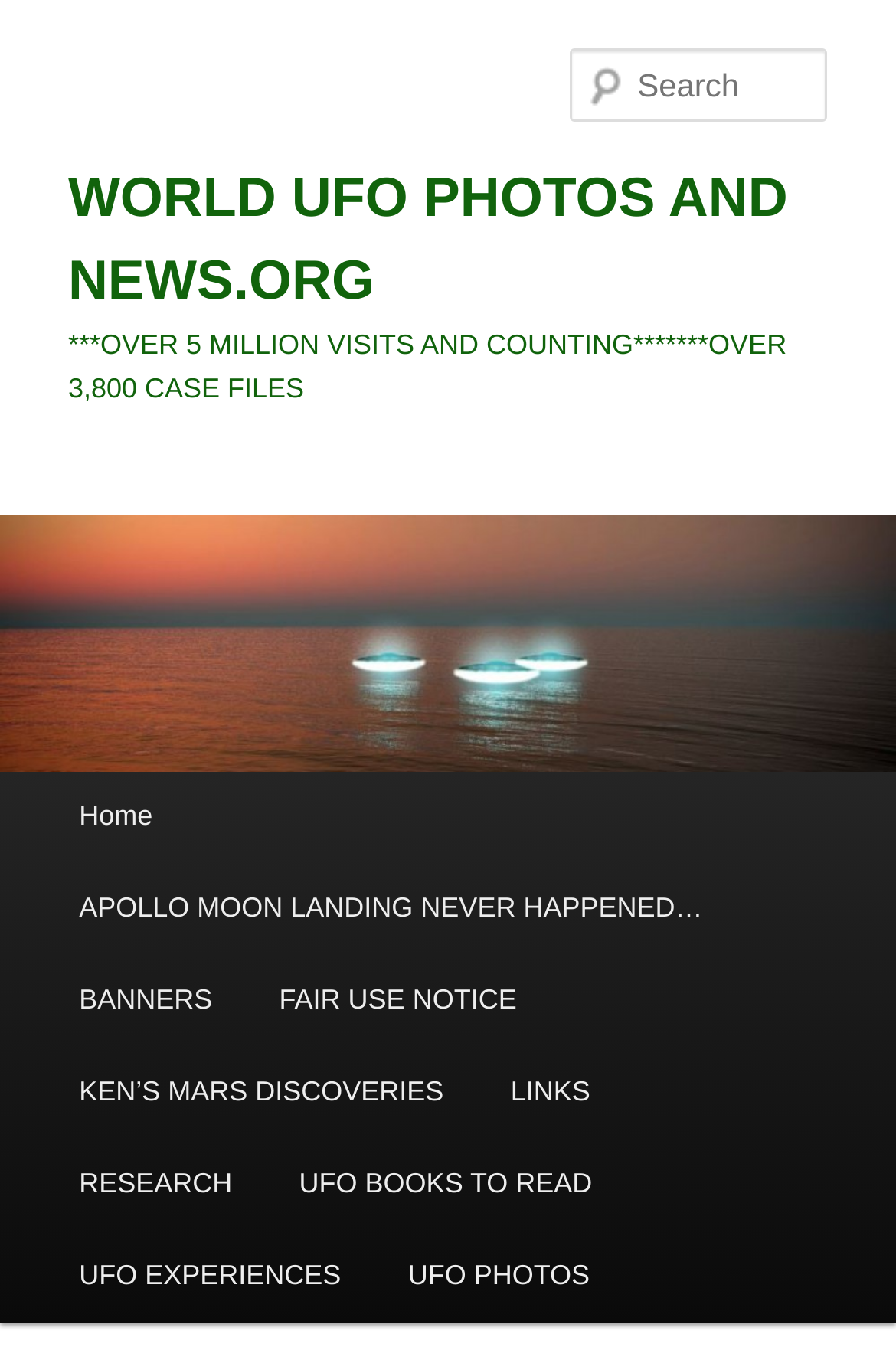Determine the bounding box coordinates for the UI element described. Format the coordinates as (top-left x, top-left y, bottom-right x, bottom-right y) and ensure all values are between 0 and 1. Element description: UFO PHOTOS

[0.418, 0.914, 0.695, 0.982]